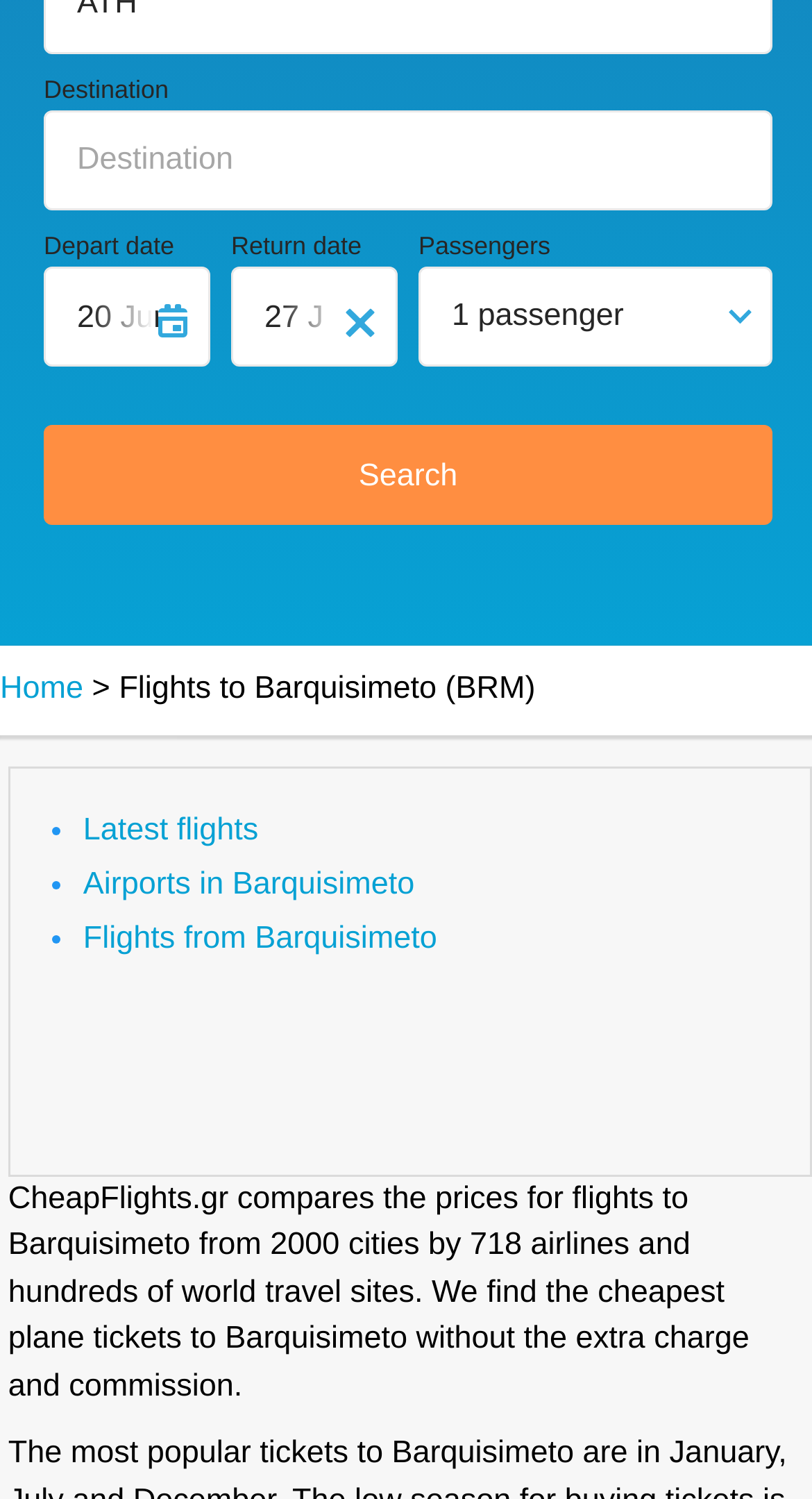Provide the bounding box coordinates of the UI element this sentence describes: "Flights from Barquisimeto".

[0.102, 0.614, 0.538, 0.638]